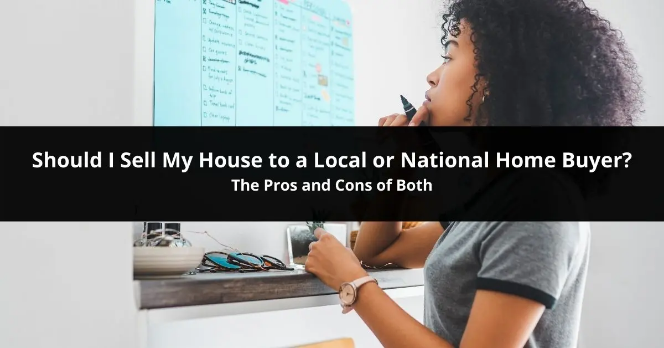Use a single word or phrase to respond to the question:
What is the ambiance of the background?

Light and modern